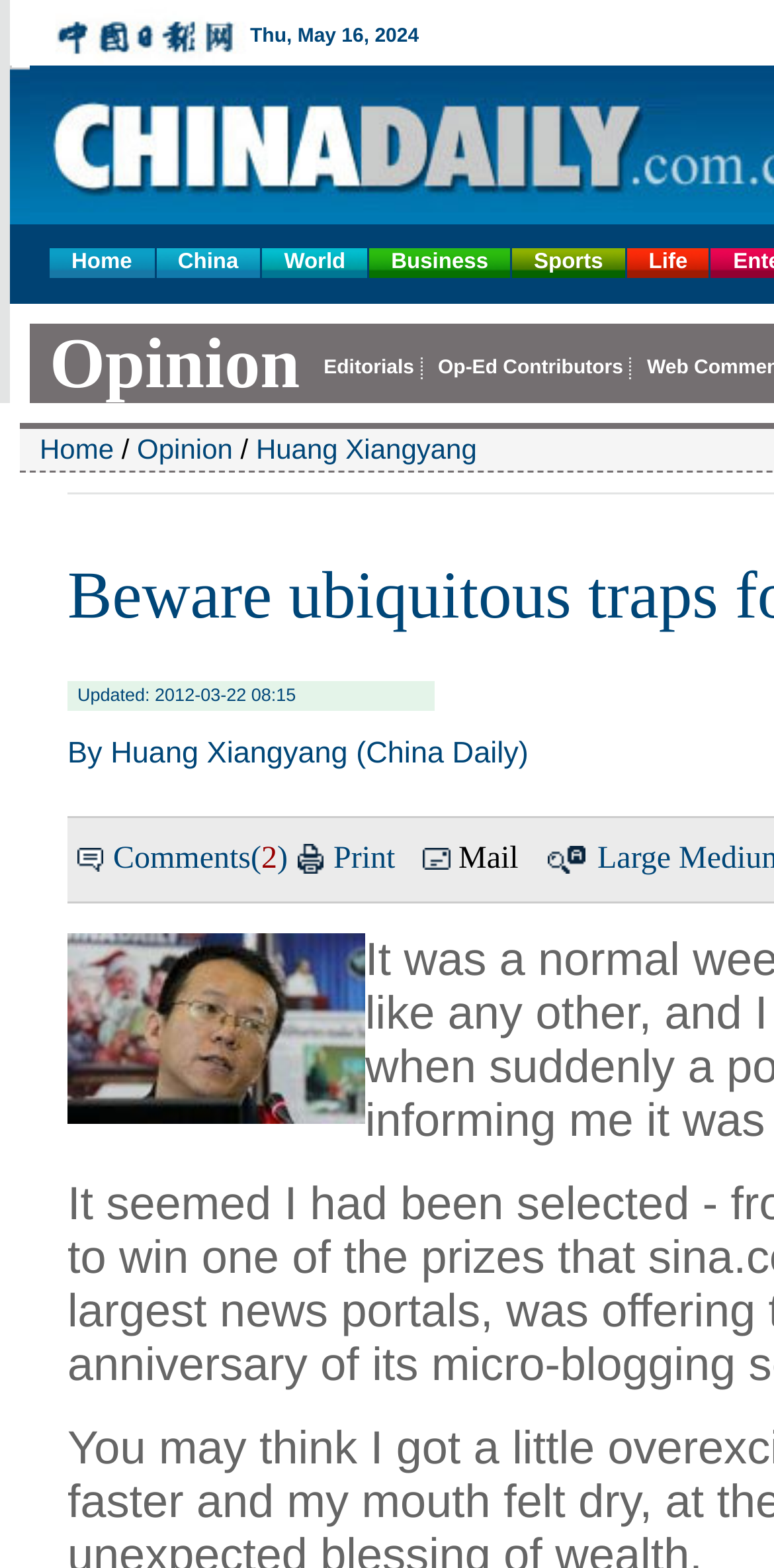Can you identify the bounding box coordinates of the clickable region needed to carry out this instruction: 'Check the comments'? The coordinates should be four float numbers within the range of 0 to 1, stated as [left, top, right, bottom].

[0.146, 0.536, 0.372, 0.558]